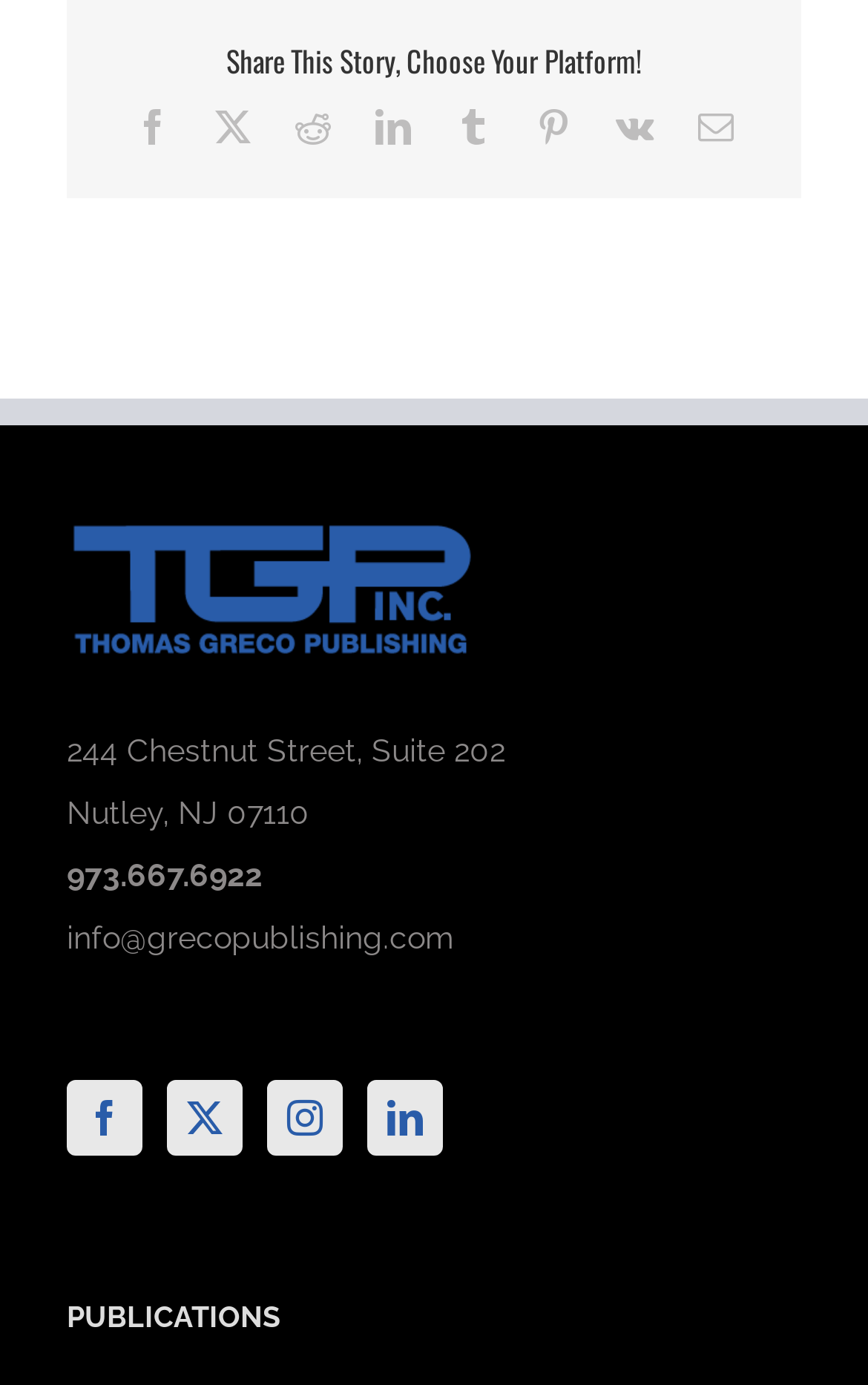What is the heading above the social media links?
Look at the screenshot and provide an in-depth answer.

I found the heading 'Share This Story, Choose Your Platform!' above the social media links, which includes Facebook, Reddit, LinkedIn, and others.